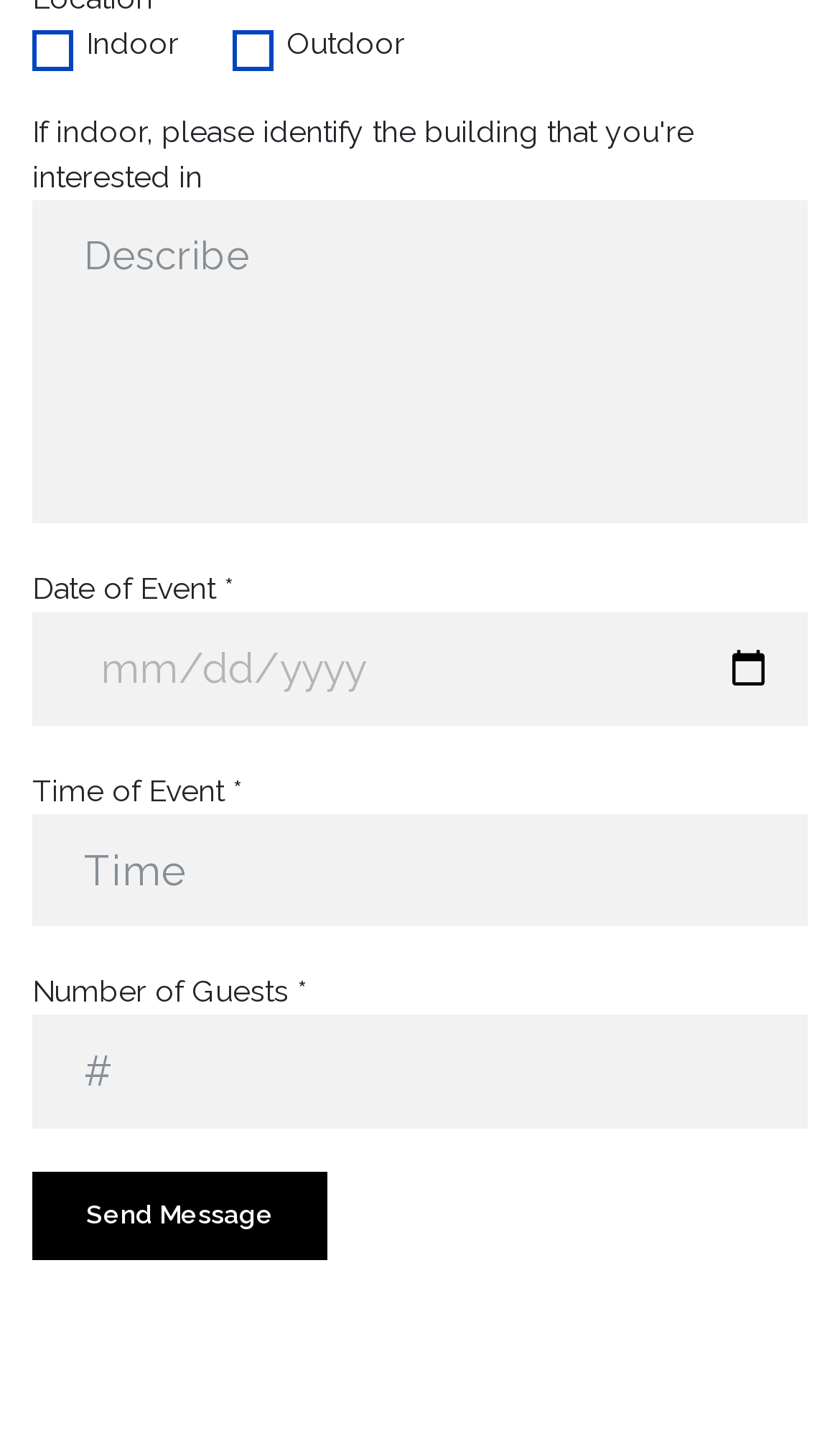How many checkboxes are there for event location?
Answer with a single word or phrase, using the screenshot for reference.

2